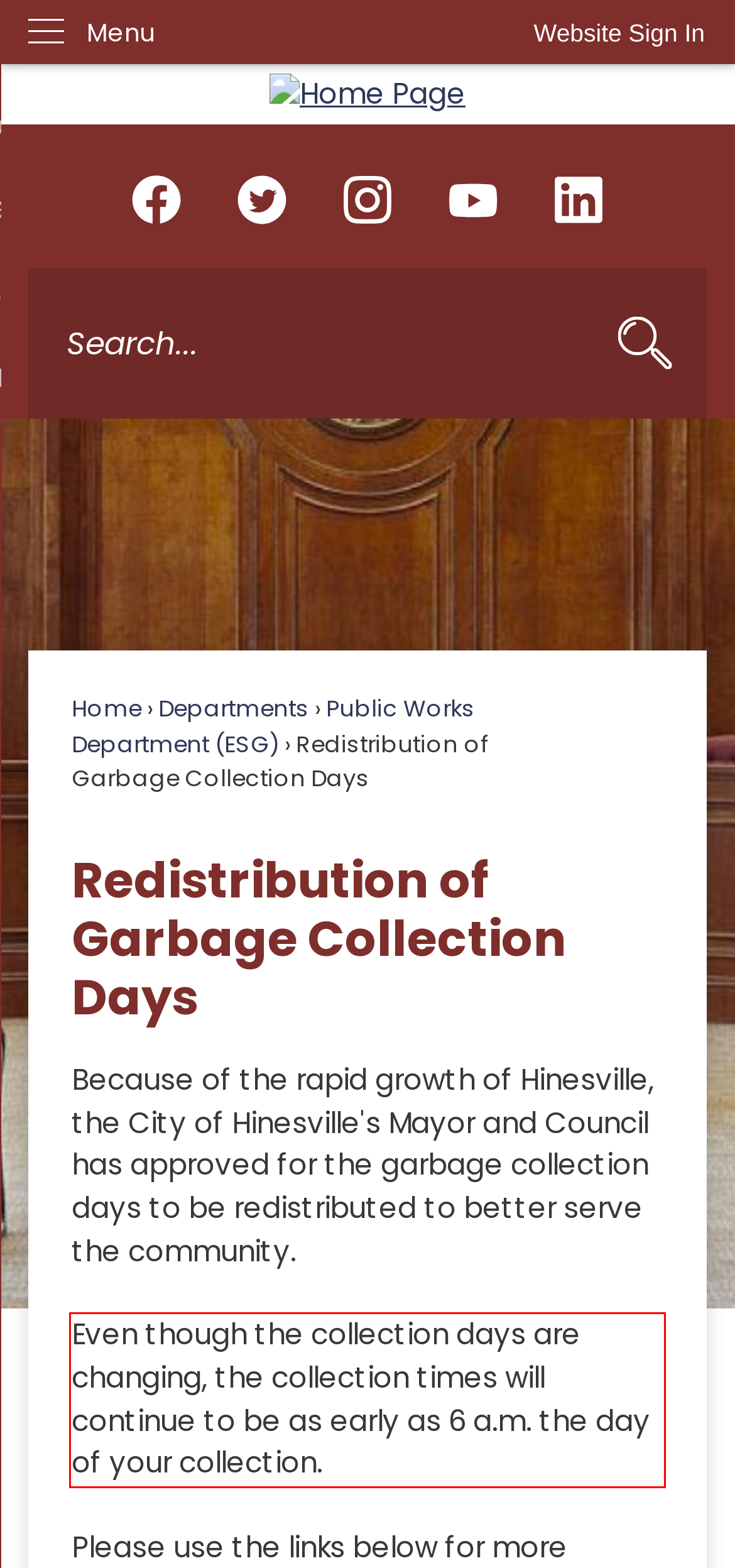Please extract the text content within the red bounding box on the webpage screenshot using OCR.

Even though the collection days are changing, the collection times will continue to be as early as 6 a.m. the day of your collection.